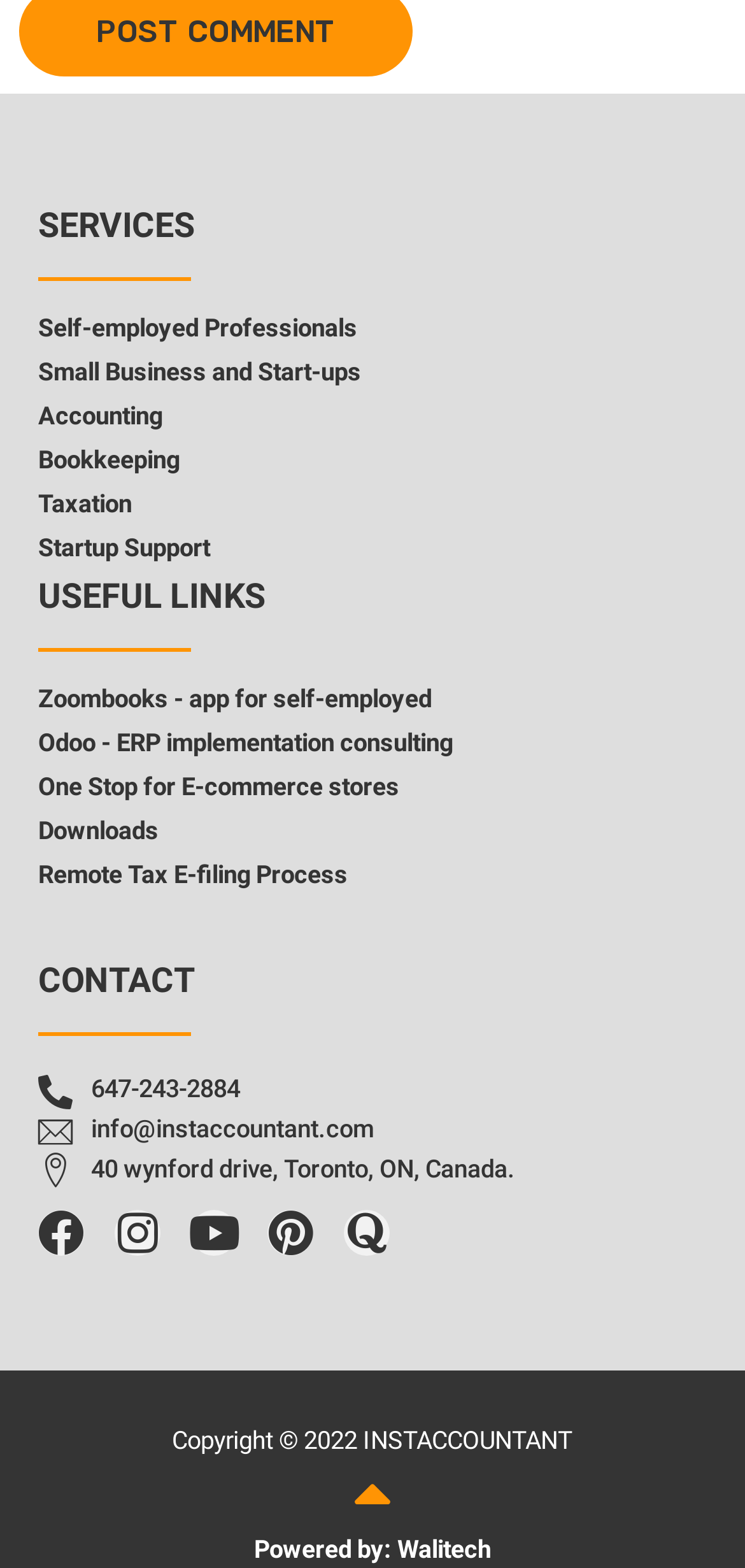Identify the bounding box coordinates for the UI element described as: "About". The coordinates should be provided as four floats between 0 and 1: [left, top, right, bottom].

None